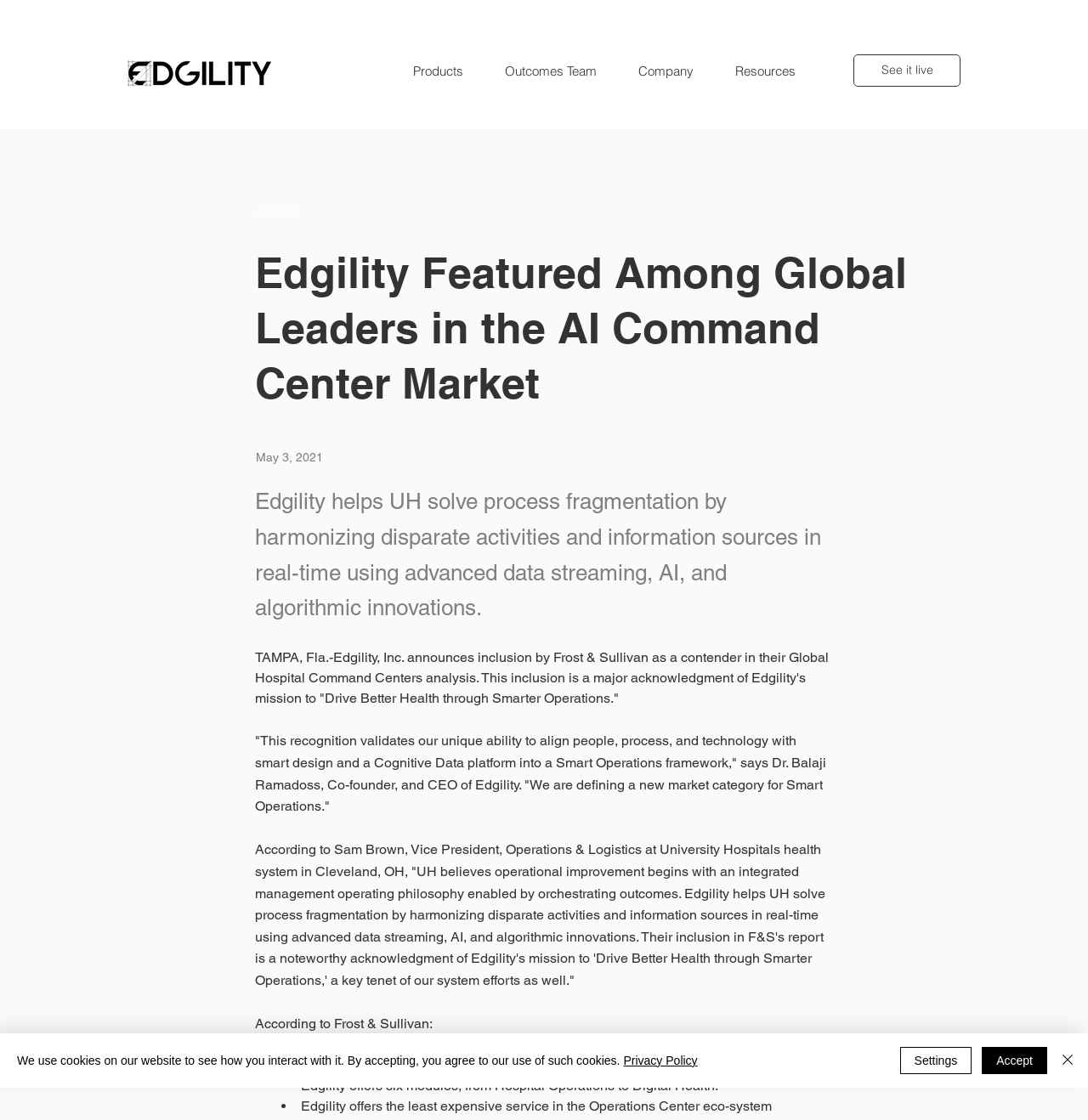Please find the bounding box coordinates of the element that needs to be clicked to perform the following instruction: "View Outcomes Team page". The bounding box coordinates should be four float numbers between 0 and 1, represented as [left, top, right, bottom].

[0.438, 0.061, 0.56, 0.071]